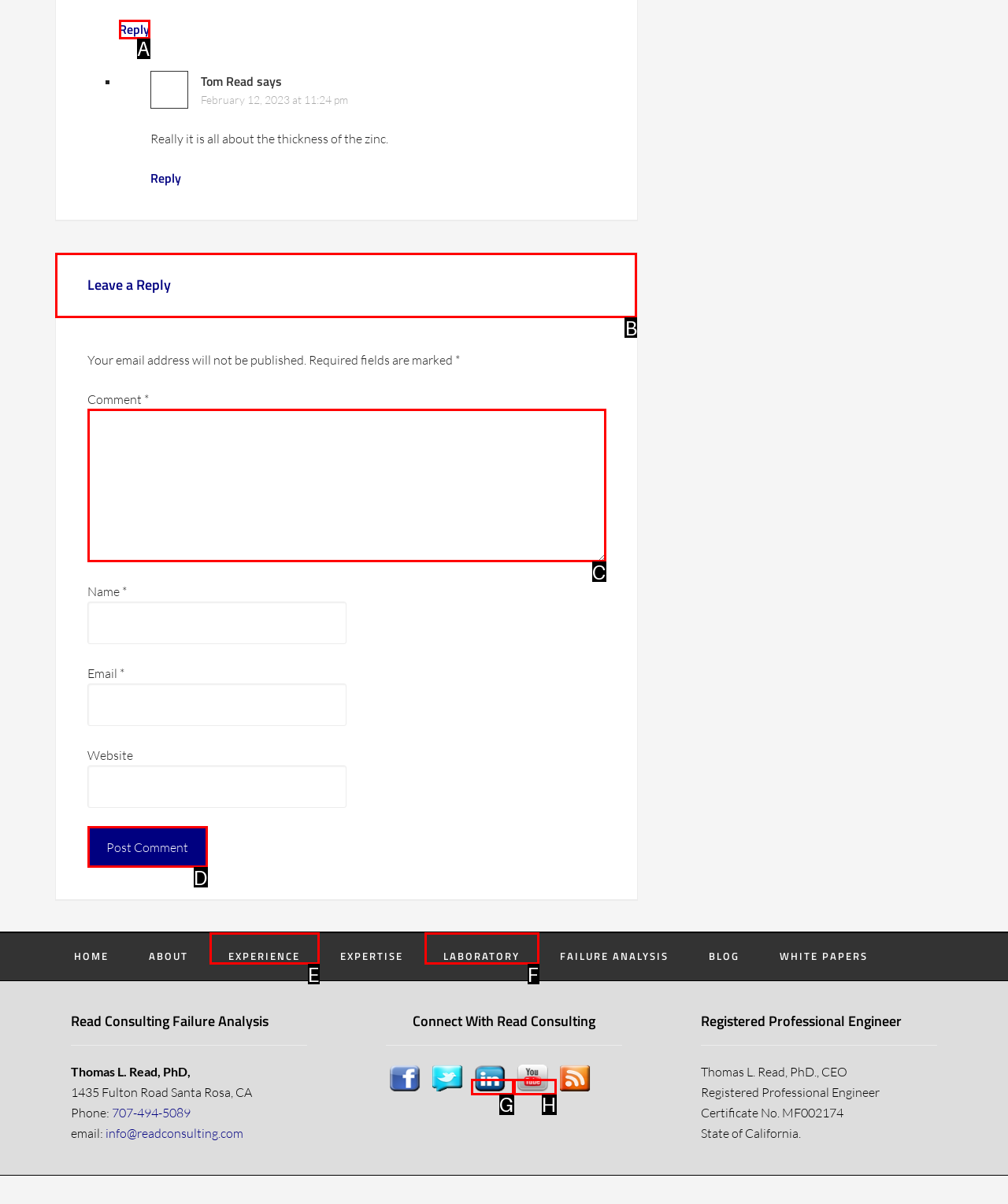Determine the letter of the UI element that will complete the task: Leave a reply
Reply with the corresponding letter.

B